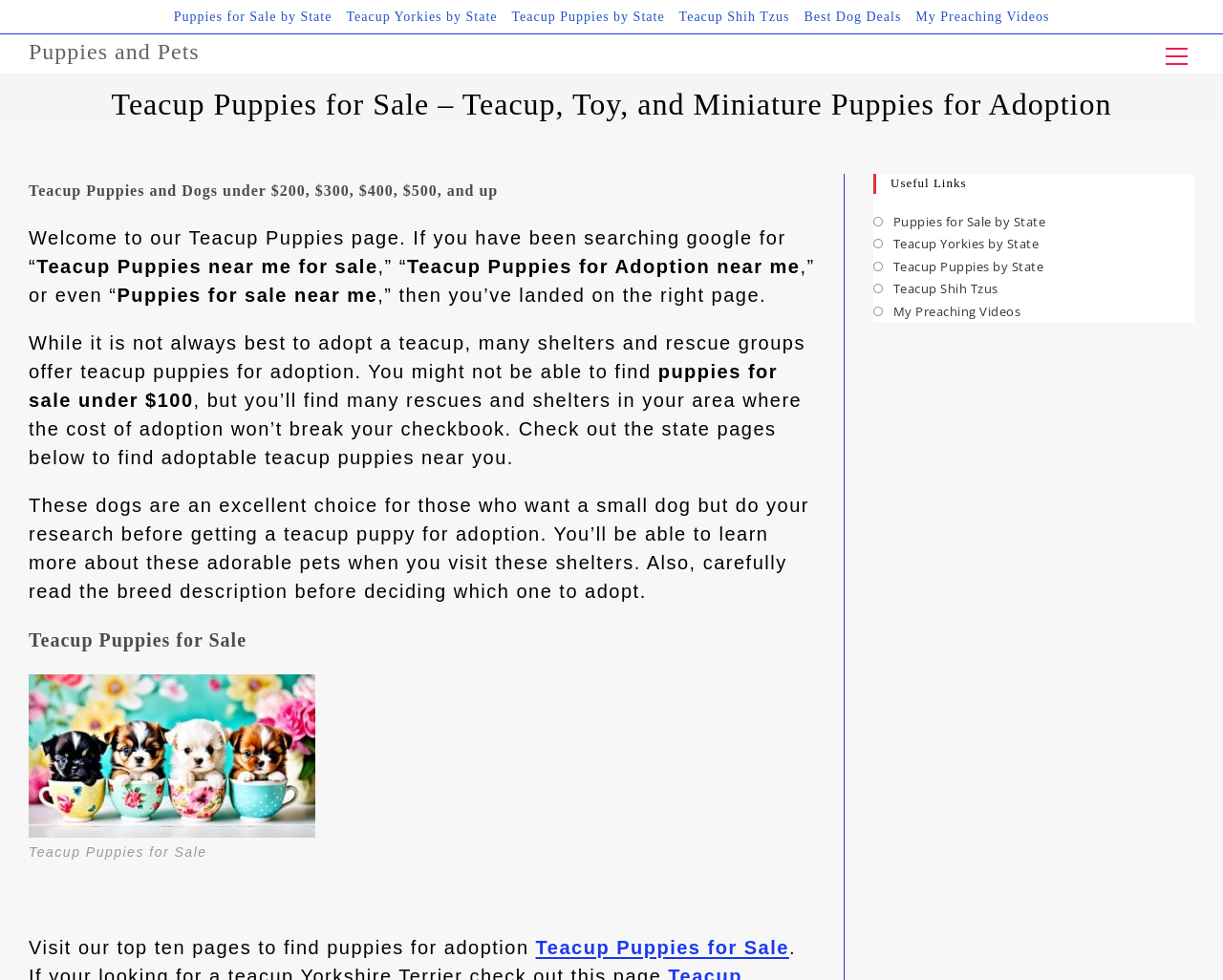Can you identify and provide the main heading of the webpage?

Teacup Puppies for Sale – Teacup, Toy, and Miniature Puppies for Adoption